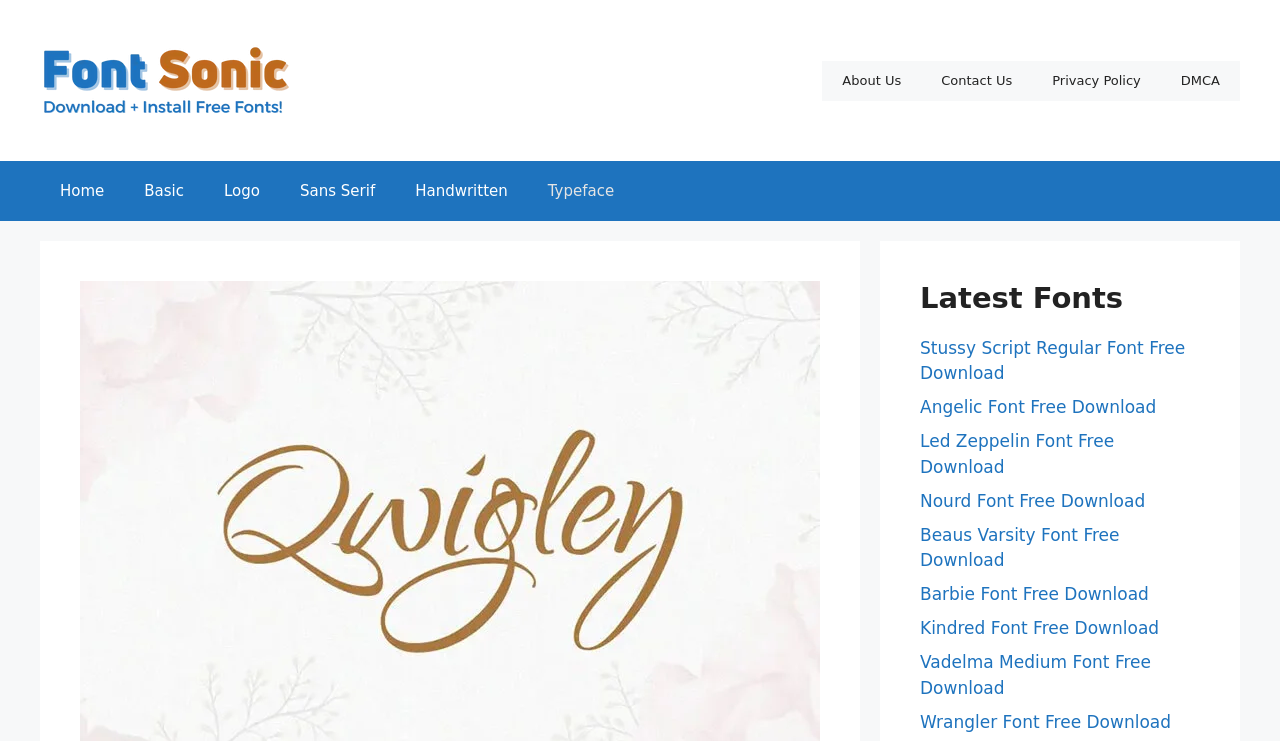Provide the bounding box coordinates of the area you need to click to execute the following instruction: "check latest fonts".

[0.719, 0.379, 0.938, 0.426]